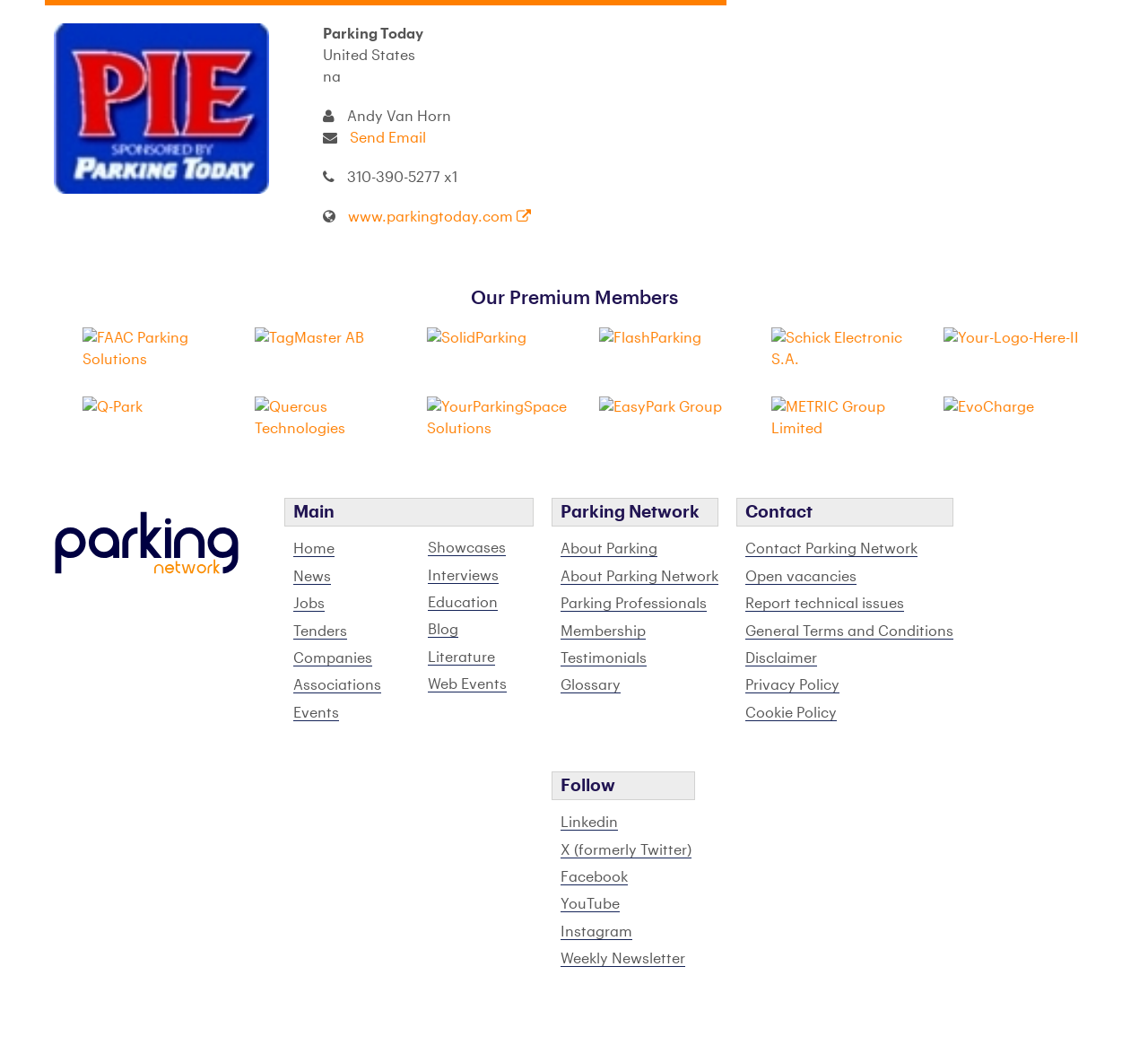Answer succinctly with a single word or phrase:
What is the profession of Andy Van Horn?

Not specified